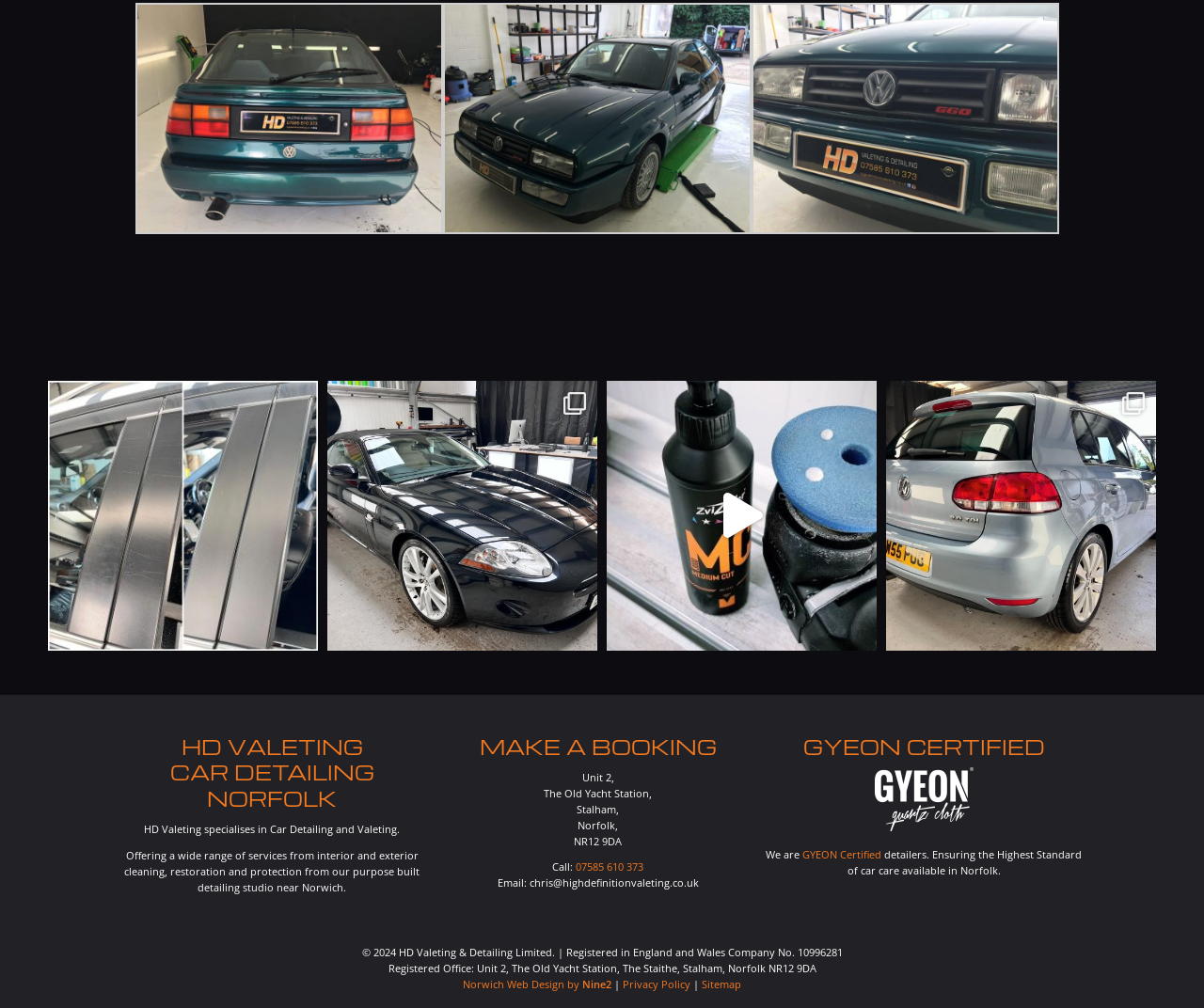What is the company number of HD Valeting & Detailing Limited?
From the screenshot, supply a one-word or short-phrase answer.

10996281